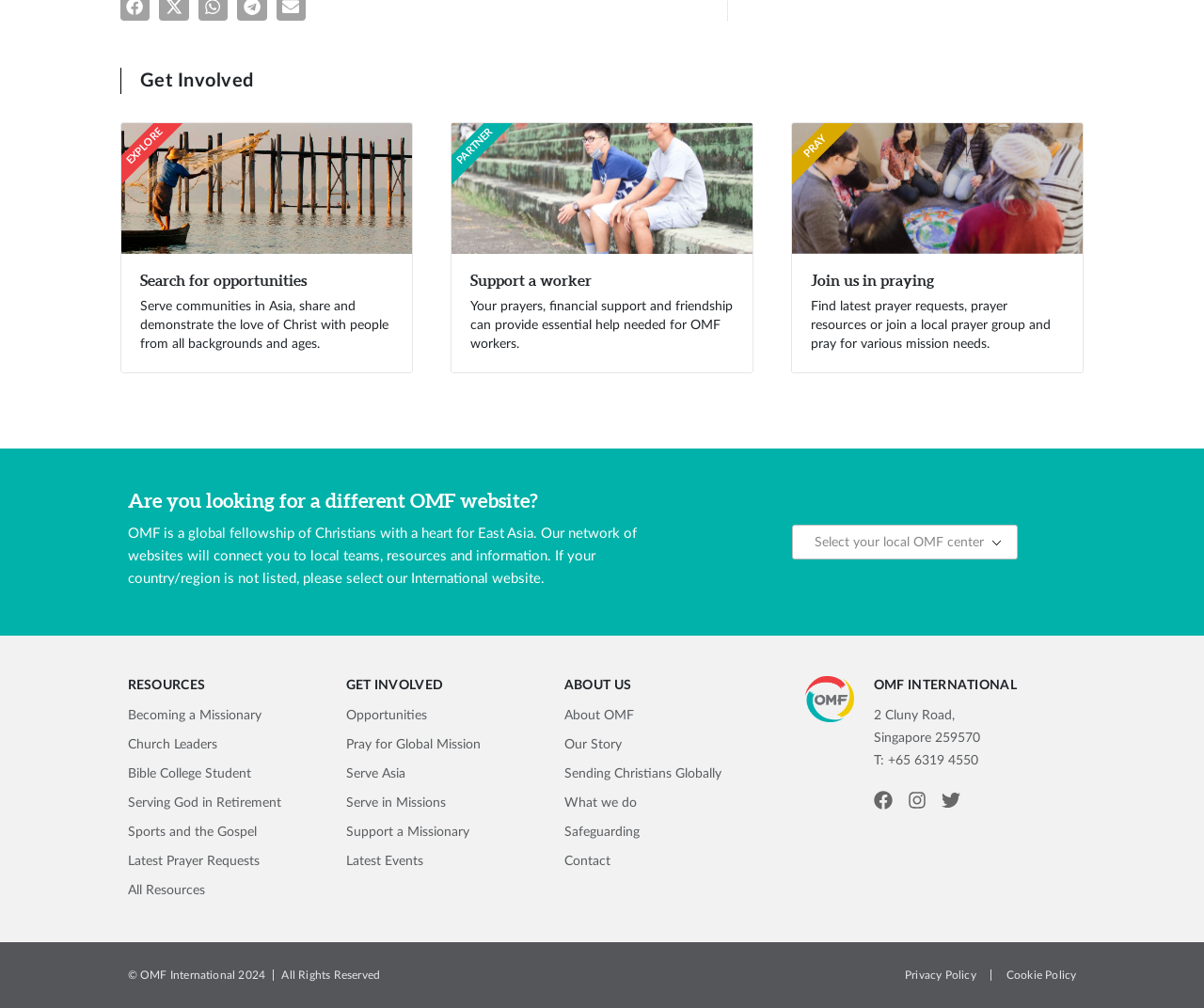Determine the bounding box coordinates of the section I need to click to execute the following instruction: "Search for opportunities". Provide the coordinates as four float numbers between 0 and 1, i.e., [left, top, right, bottom].

[0.1, 0.123, 0.342, 0.37]